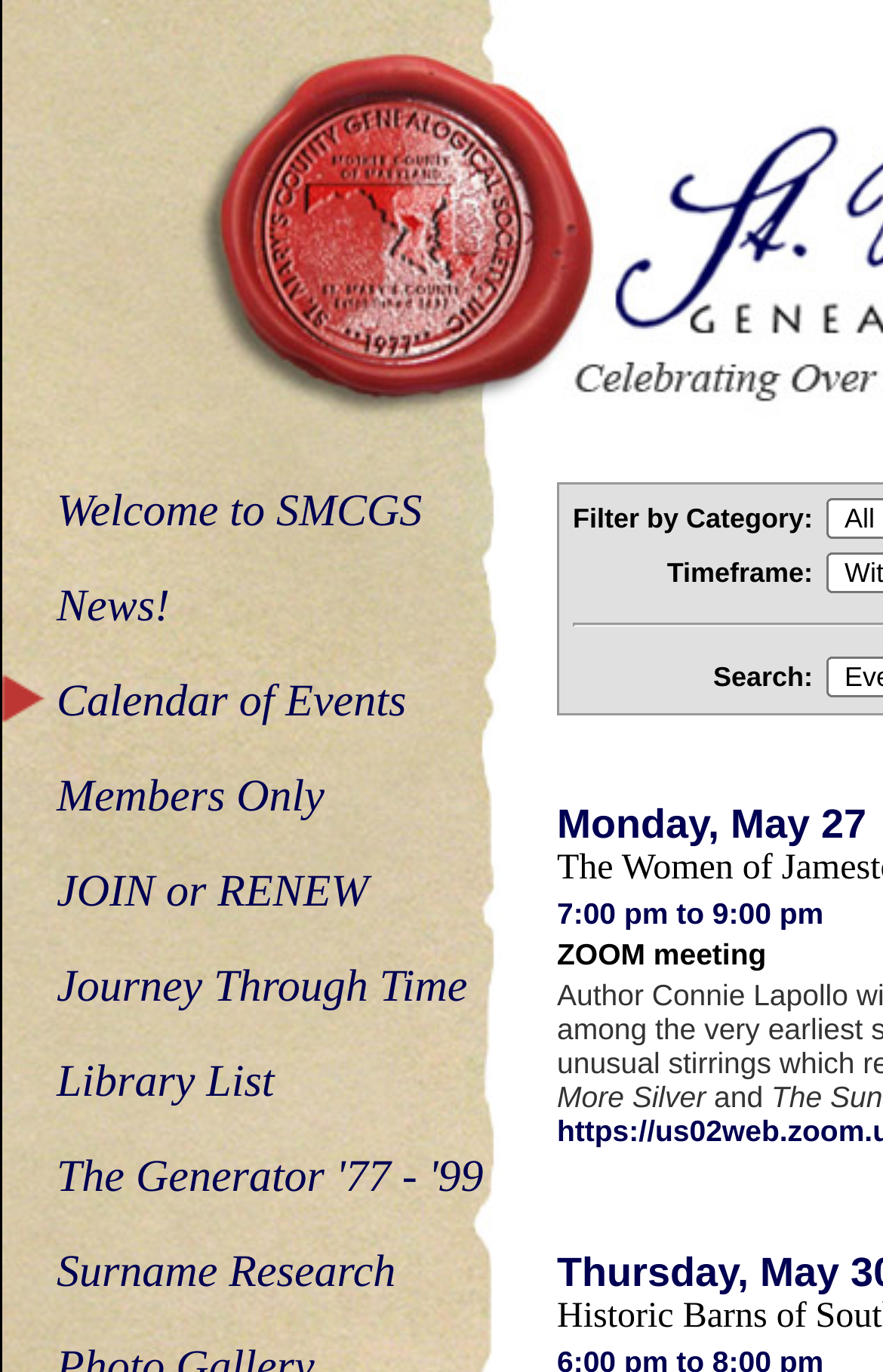How many links are there in the main navigation menu?
Based on the image content, provide your answer in one word or a short phrase.

7